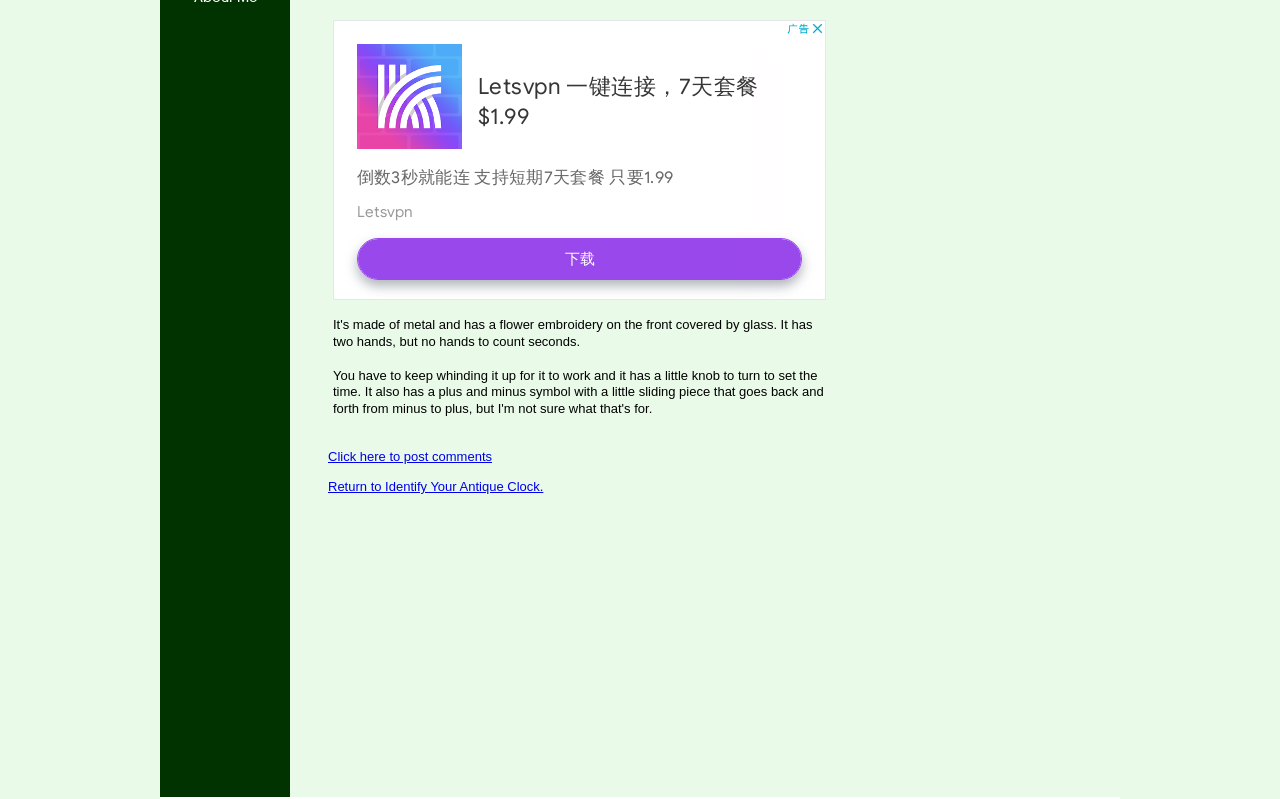Extract the bounding box coordinates for the described element: "aria-label="Advertisement" name="aswift_1" title="Advertisement"". The coordinates should be represented as four float numbers between 0 and 1: [left, top, right, bottom].

[0.256, 0.637, 0.649, 0.988]